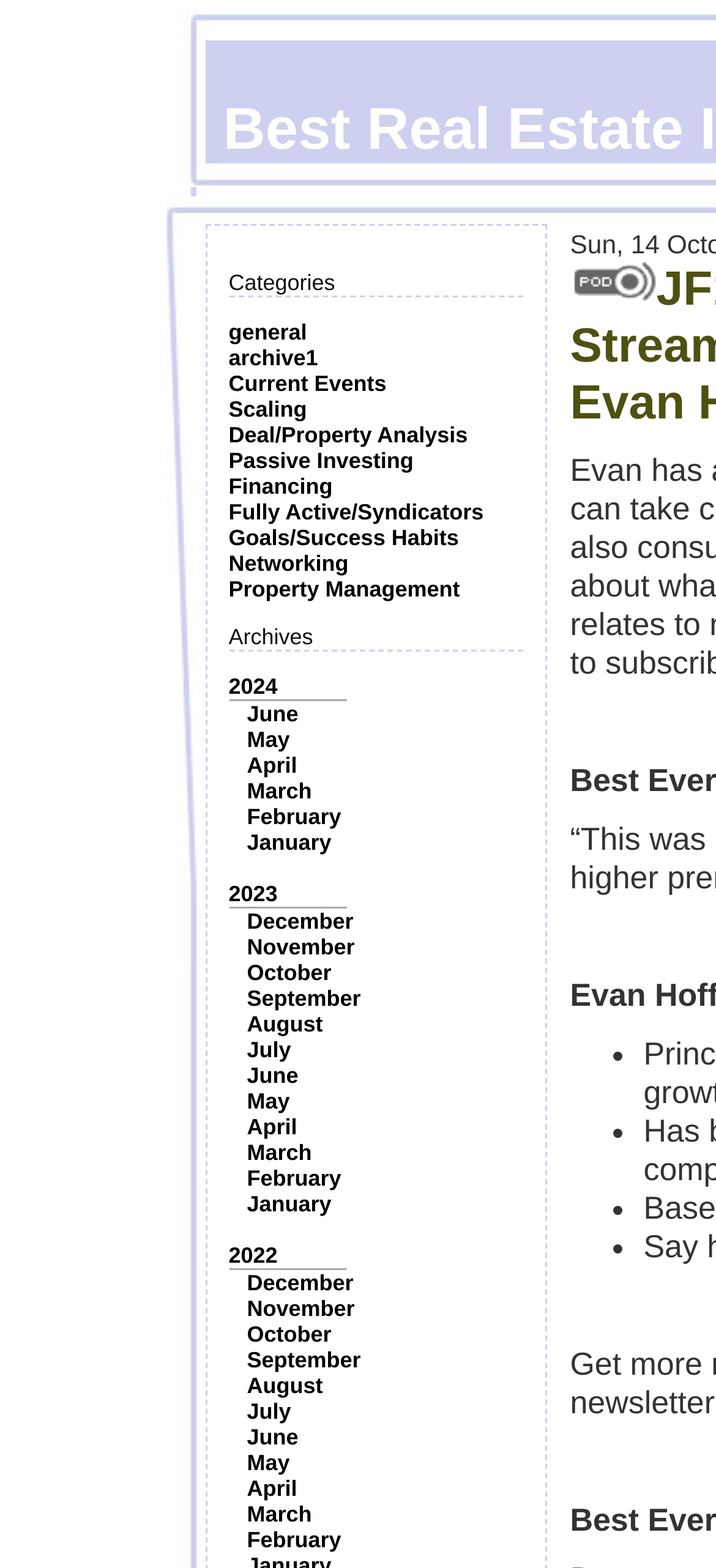Please find and report the bounding box coordinates of the element to click in order to perform the following action: "Check out the 'Networking' section". The coordinates should be expressed as four float numbers between 0 and 1, in the format [left, top, right, bottom].

[0.319, 0.351, 0.487, 0.368]